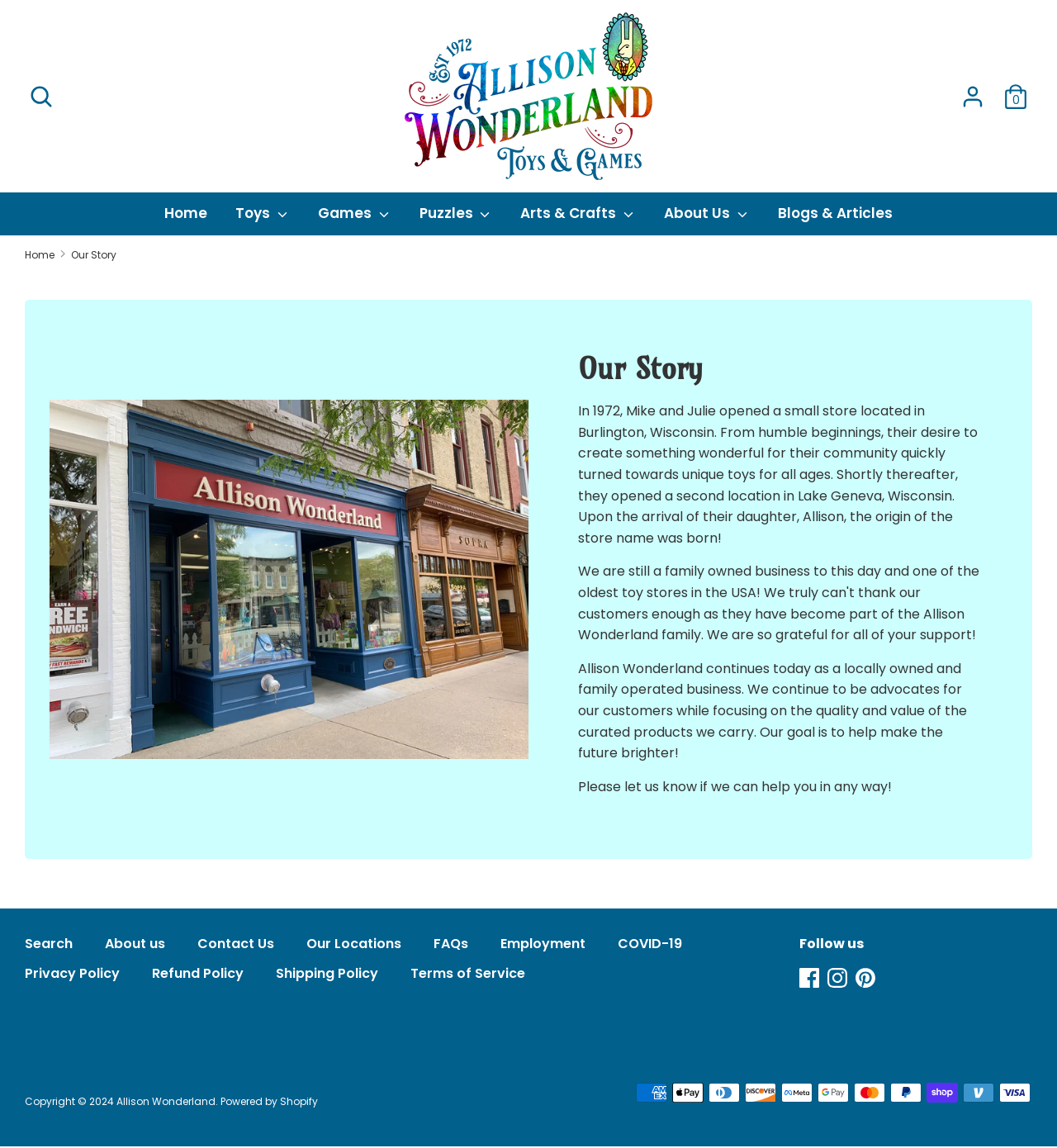Please identify the bounding box coordinates of the element's region that I should click in order to complete the following instruction: "Open search". The bounding box coordinates consist of four float numbers between 0 and 1, i.e., [left, top, right, bottom].

[0.17, 0.069, 0.199, 0.099]